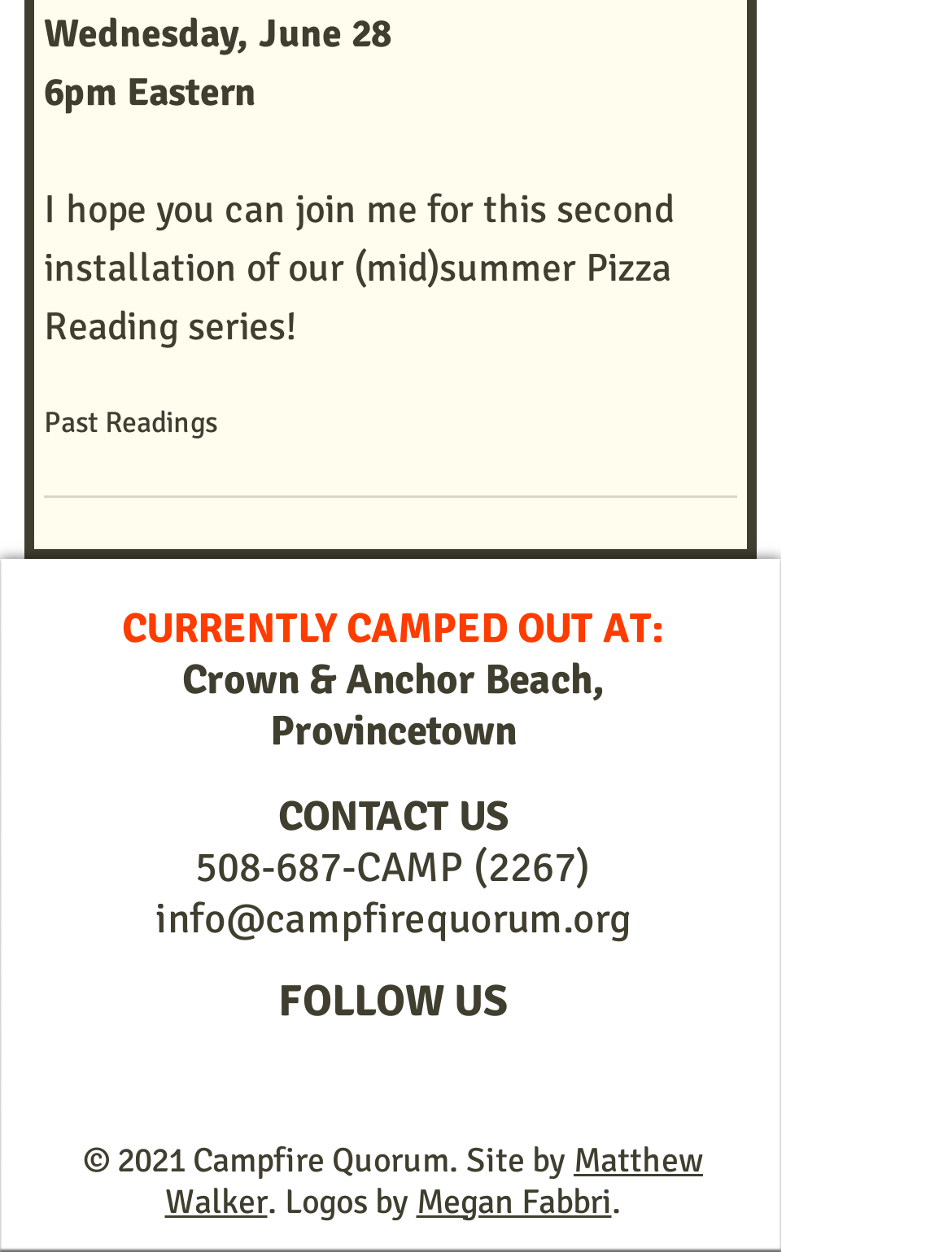Where is the event currently camped out at?
Carefully examine the image and provide a detailed answer to the question.

The location of the event can be found in the middle section of the webpage, where it says 'CURRENTLY CAMPED OUT AT:' followed by 'Crown & Anchor Beach,' and 'Provincetown' in static text elements.